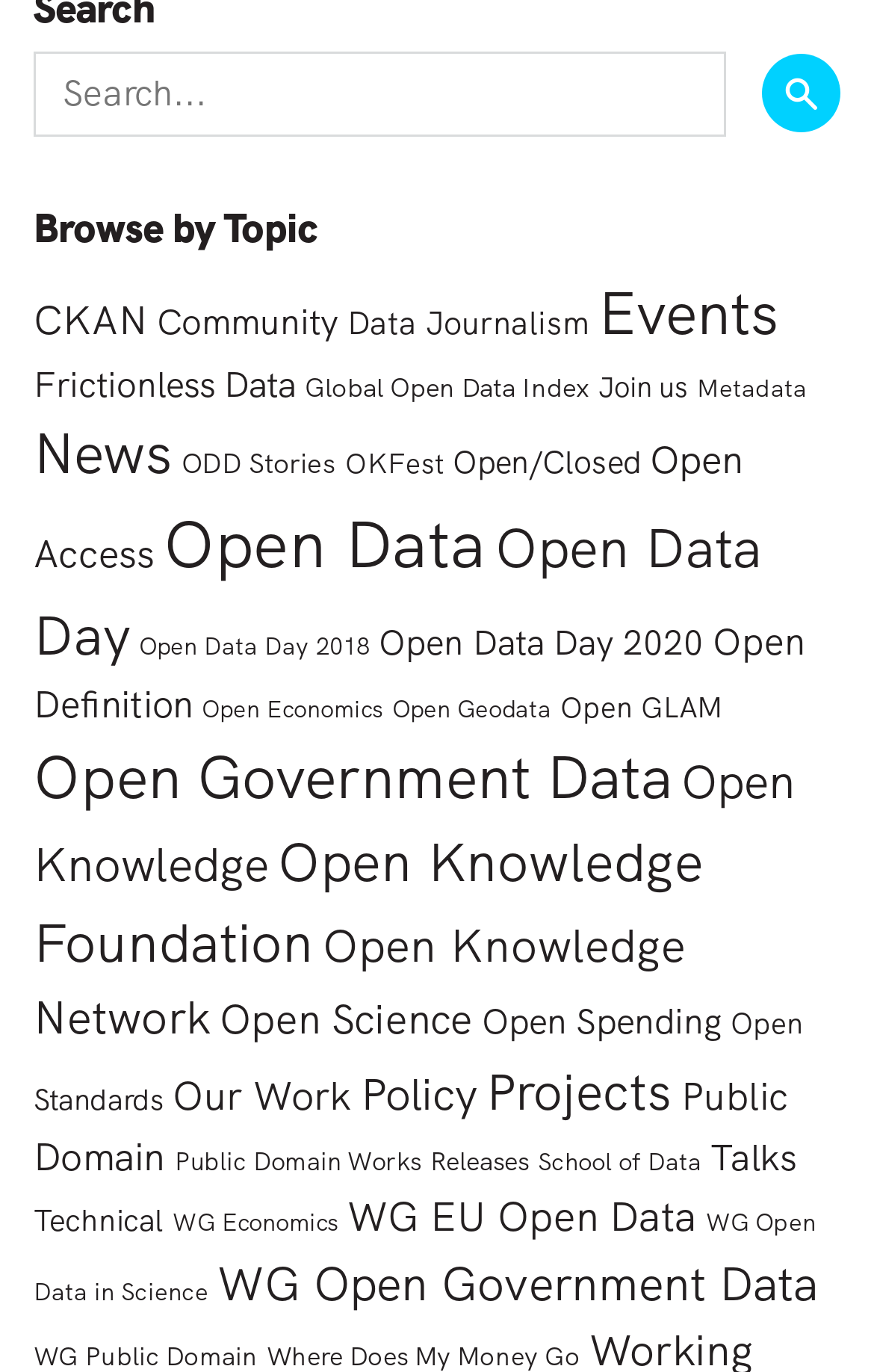Is there a way to browse by topic on this webpage?
Based on the image content, provide your answer in one word or a short phrase.

Yes